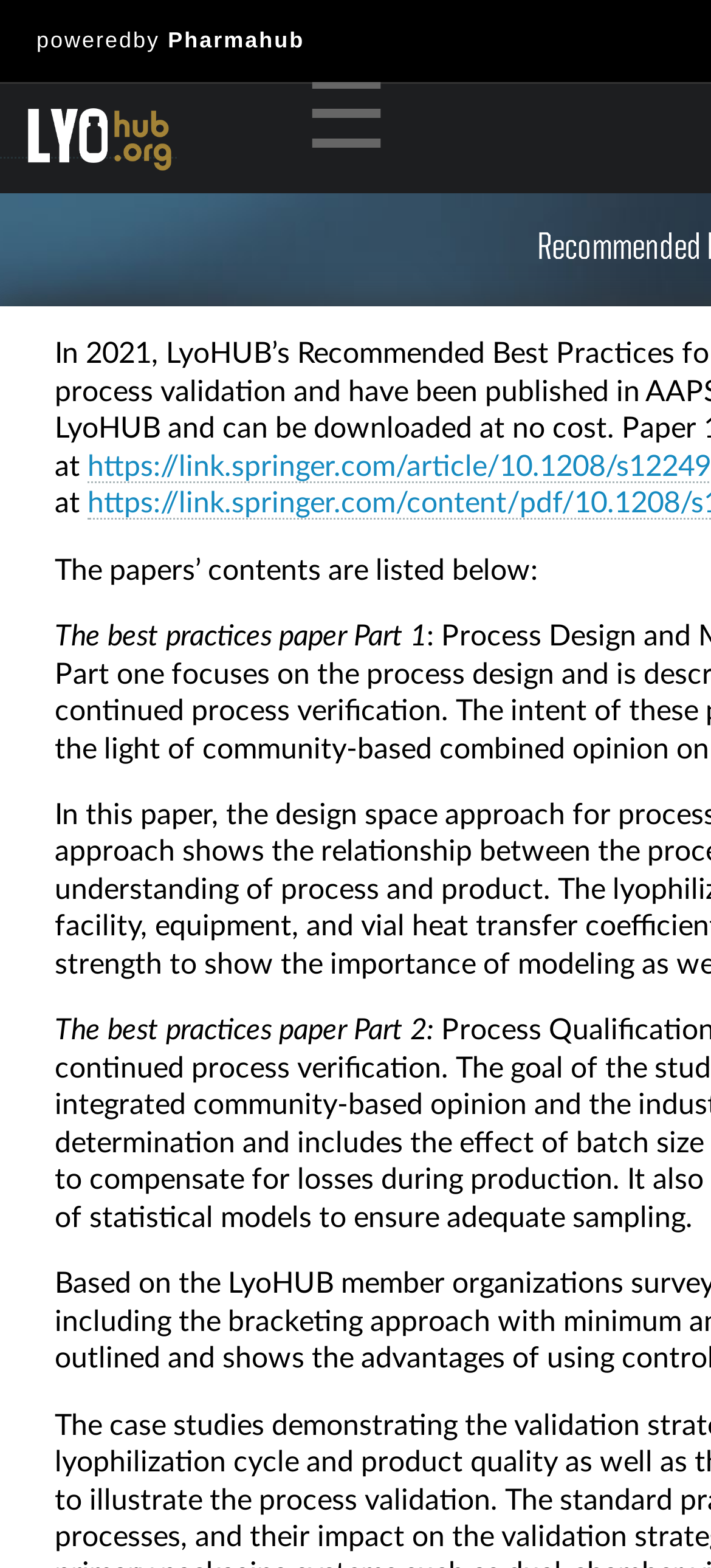Please answer the following question using a single word or phrase: 
How many parts are there in the best practices paper?

2